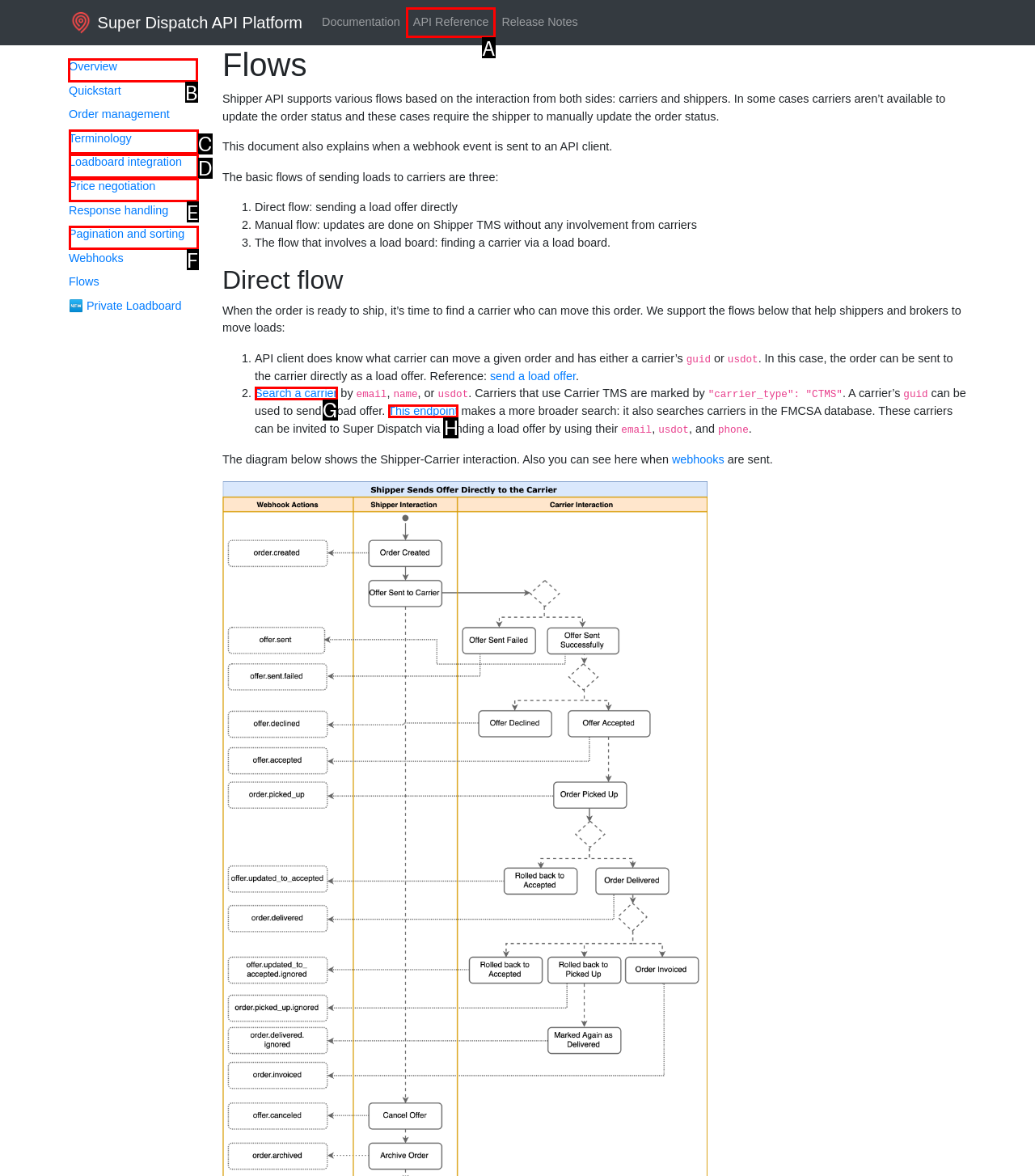Select the letter of the UI element that matches this task: View 'Overview'
Provide the answer as the letter of the correct choice.

B